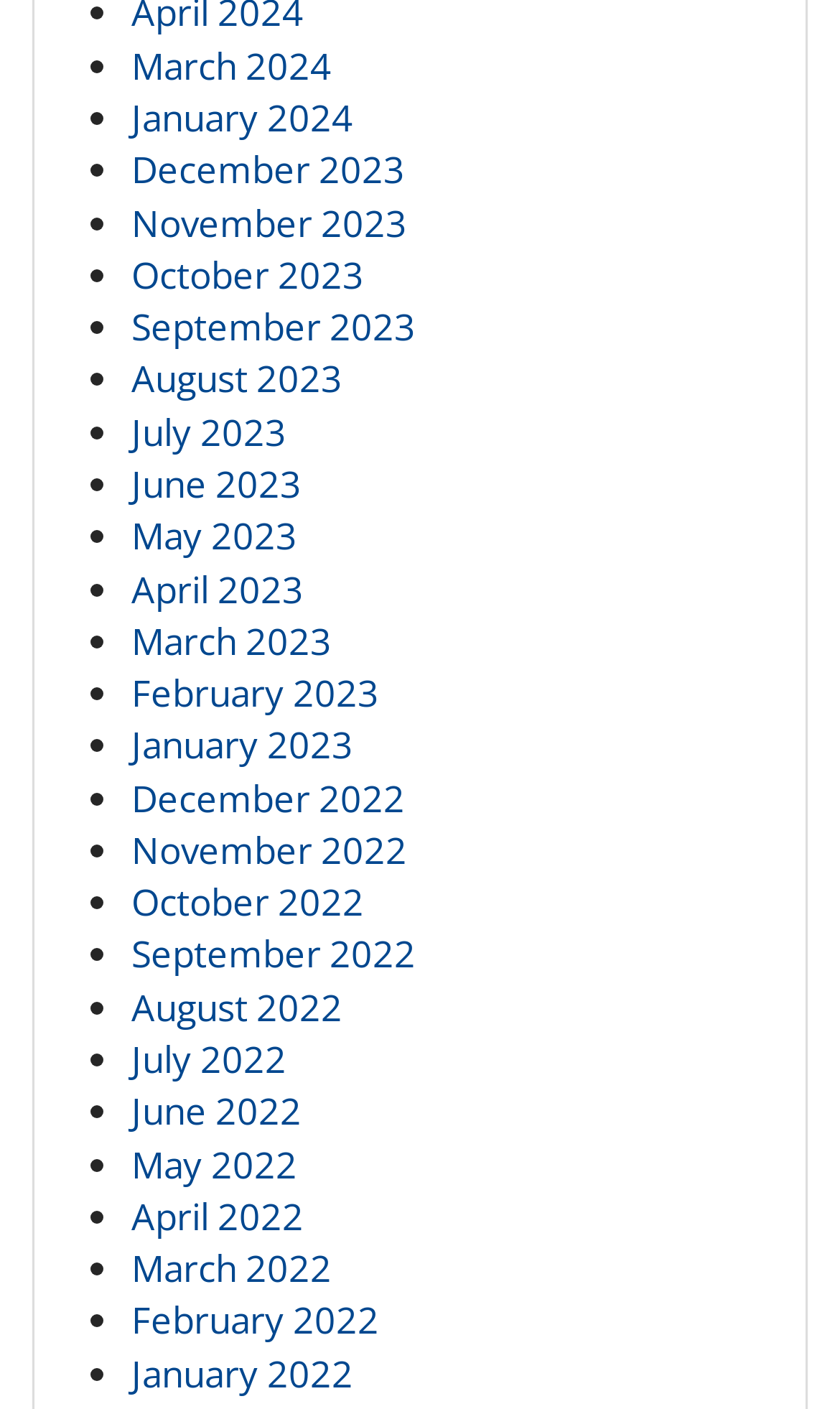Determine the bounding box coordinates of the clickable element necessary to fulfill the instruction: "View March 2024". Provide the coordinates as four float numbers within the 0 to 1 range, i.e., [left, top, right, bottom].

[0.156, 0.029, 0.395, 0.064]